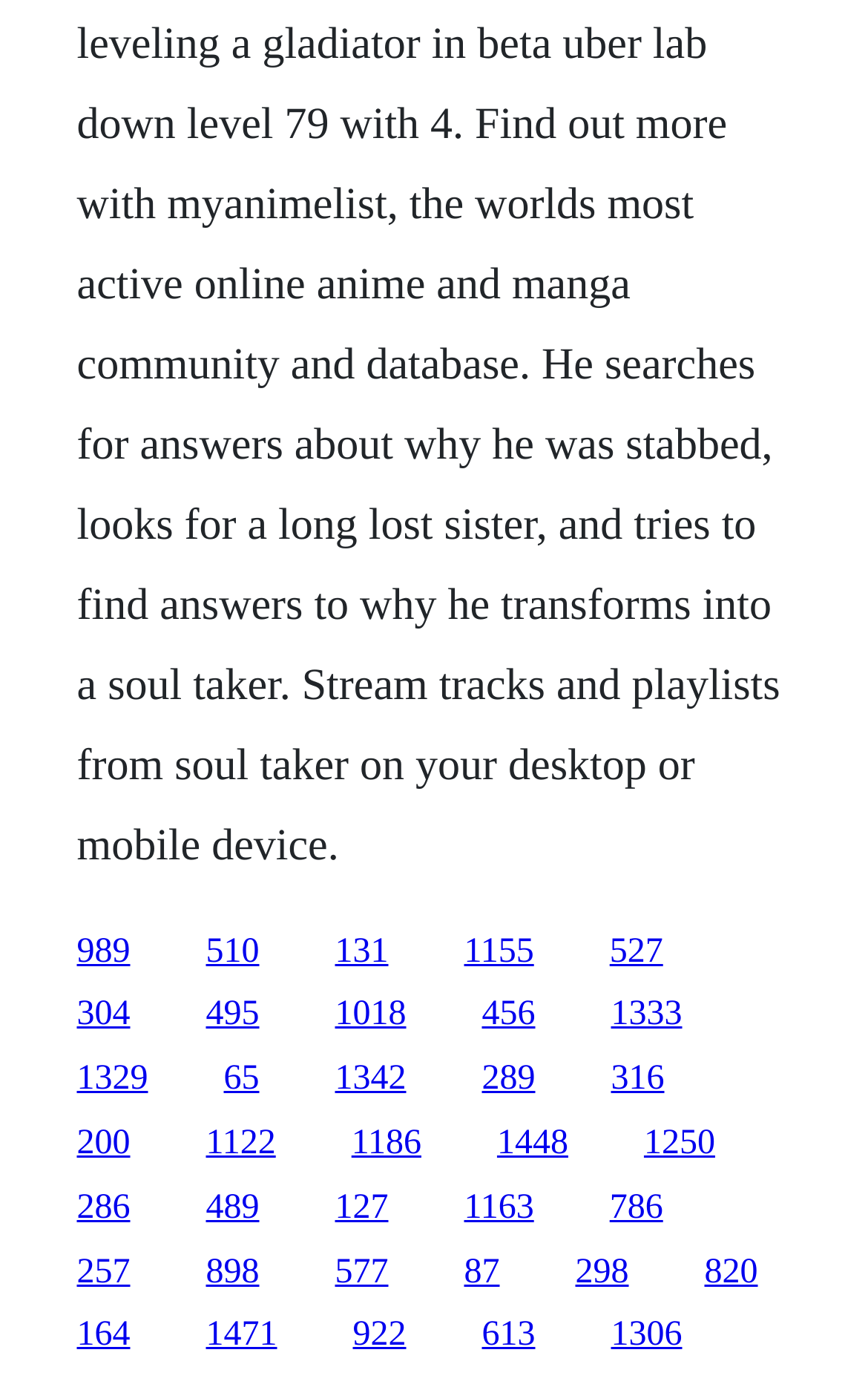Please look at the image and answer the question with a detailed explanation: What is the vertical position of the first link?

I looked at the y1 coordinate of the first link element, which is 0.672, indicating its vertical position on the webpage.